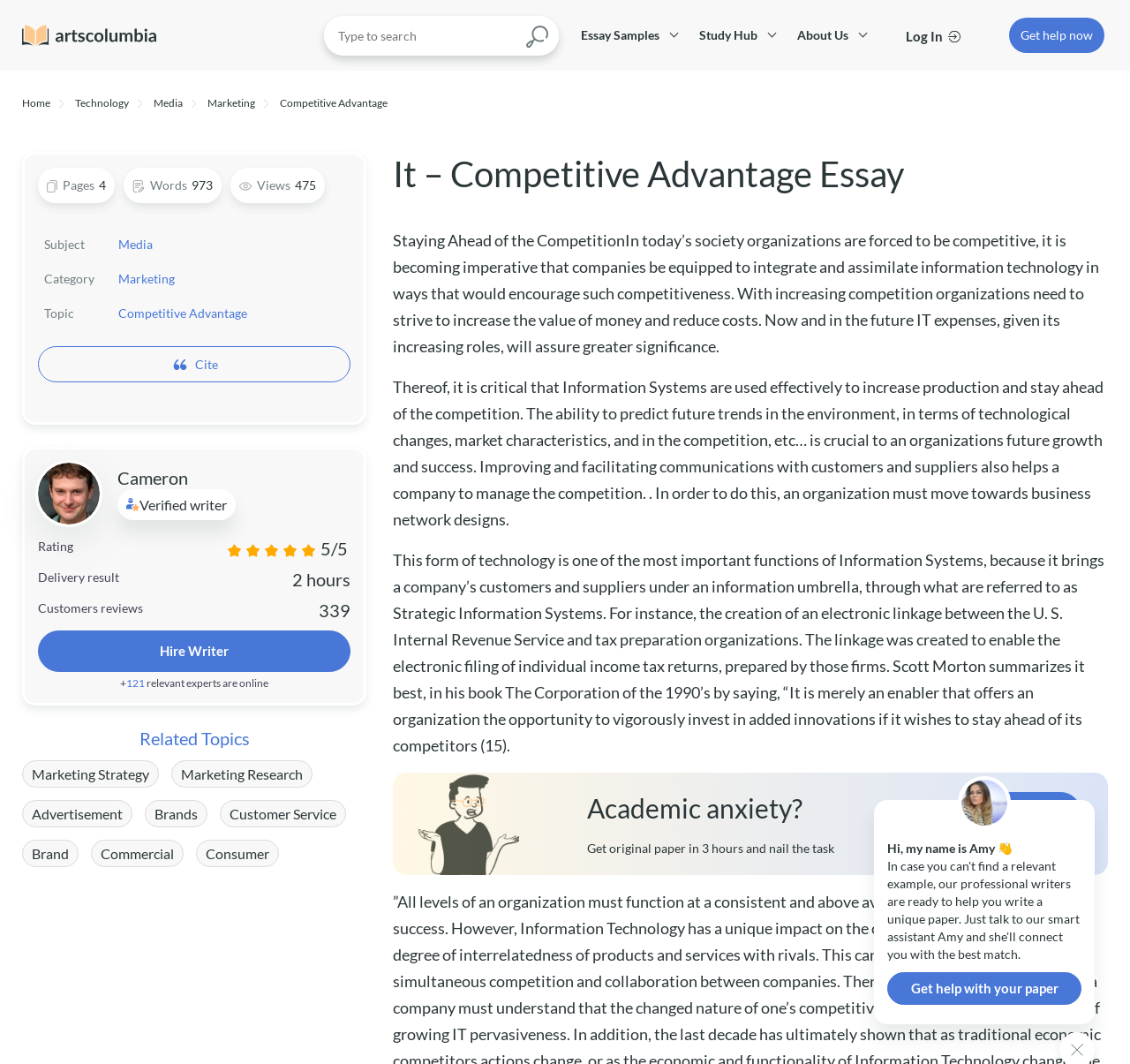Please answer the following question as detailed as possible based on the image: 
Who is the writer of the essay?

The writer of the essay is Cameron, as indicated by the text 'Cameron' next to the 'Verified writer' label.